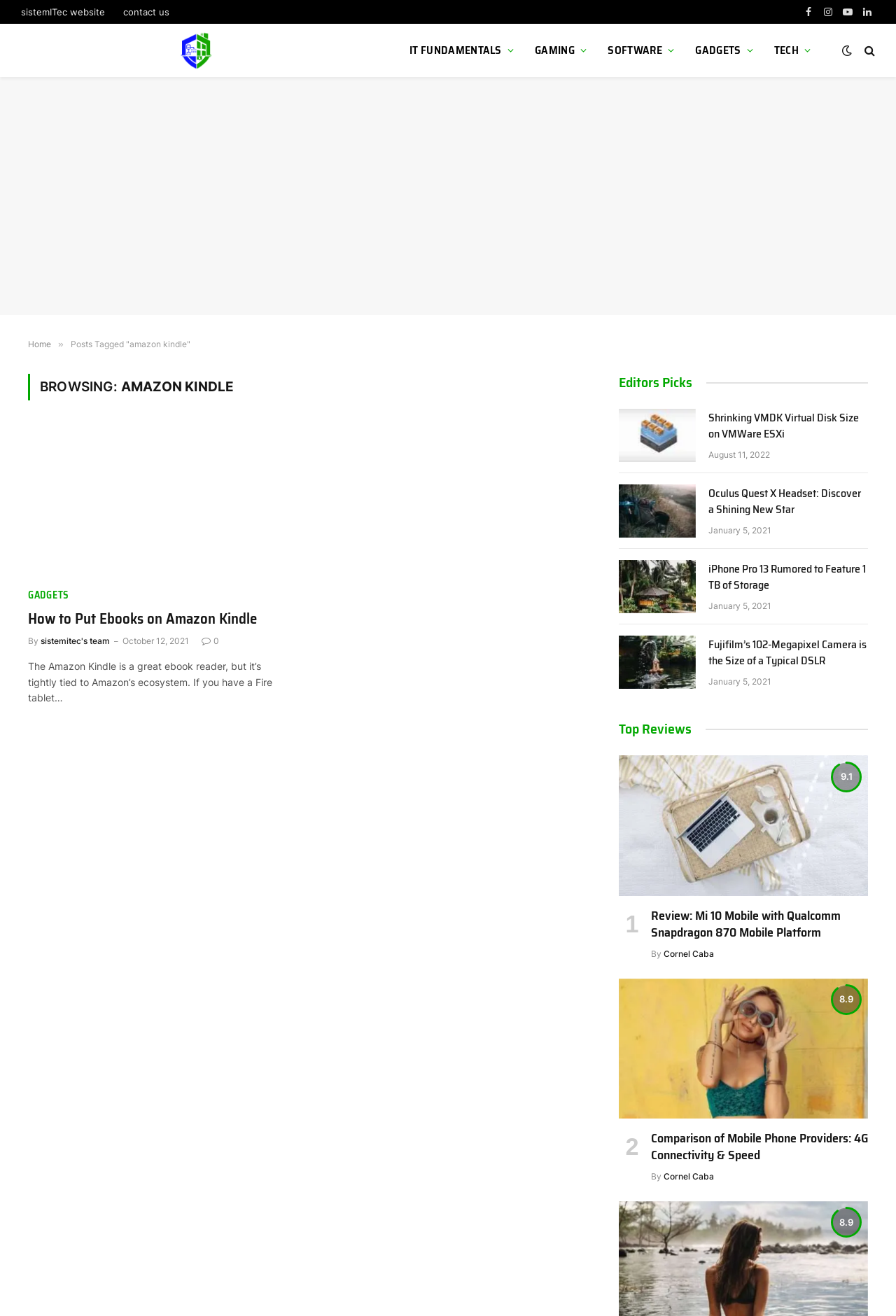Write a detailed summary of the webpage.

The webpage is a blog titled "amazon kindle – blog sistemITec". At the top, there are several links to navigate to different sections of the website, including "sistemITec website", "contact us", and social media links. Below these links, there is a prominent link to "blog sistemITec" with an accompanying image.

The main content of the webpage is divided into two sections. On the left, there is a list of articles related to Amazon Kindle, with headings, summaries, and links to read more. The first article is titled "How to Put Ebooks on Amazon Kindle" and has a brief summary and a link to read the full article. Below this article, there are several other articles with similar formats, including "Editors Picks" and "Top Reviews".

On the right side of the webpage, there is a section titled "BROWSING: AMAZON KINDLE" with a list of articles and their corresponding summaries. These articles appear to be related to technology and gadgets, with titles such as "Shrinking VMDK Virtual Disk Size on VMWare ESXi", "Oculus Quest X Headset: Discover a Shining New Star", and "iPhone Pro 13 Rumored to Feature 1 TB of Storage".

Throughout the webpage, there are several images and icons, including social media icons, a search icon, and images accompanying the articles. The webpage also has a clean and organized layout, making it easy to navigate and read the content.